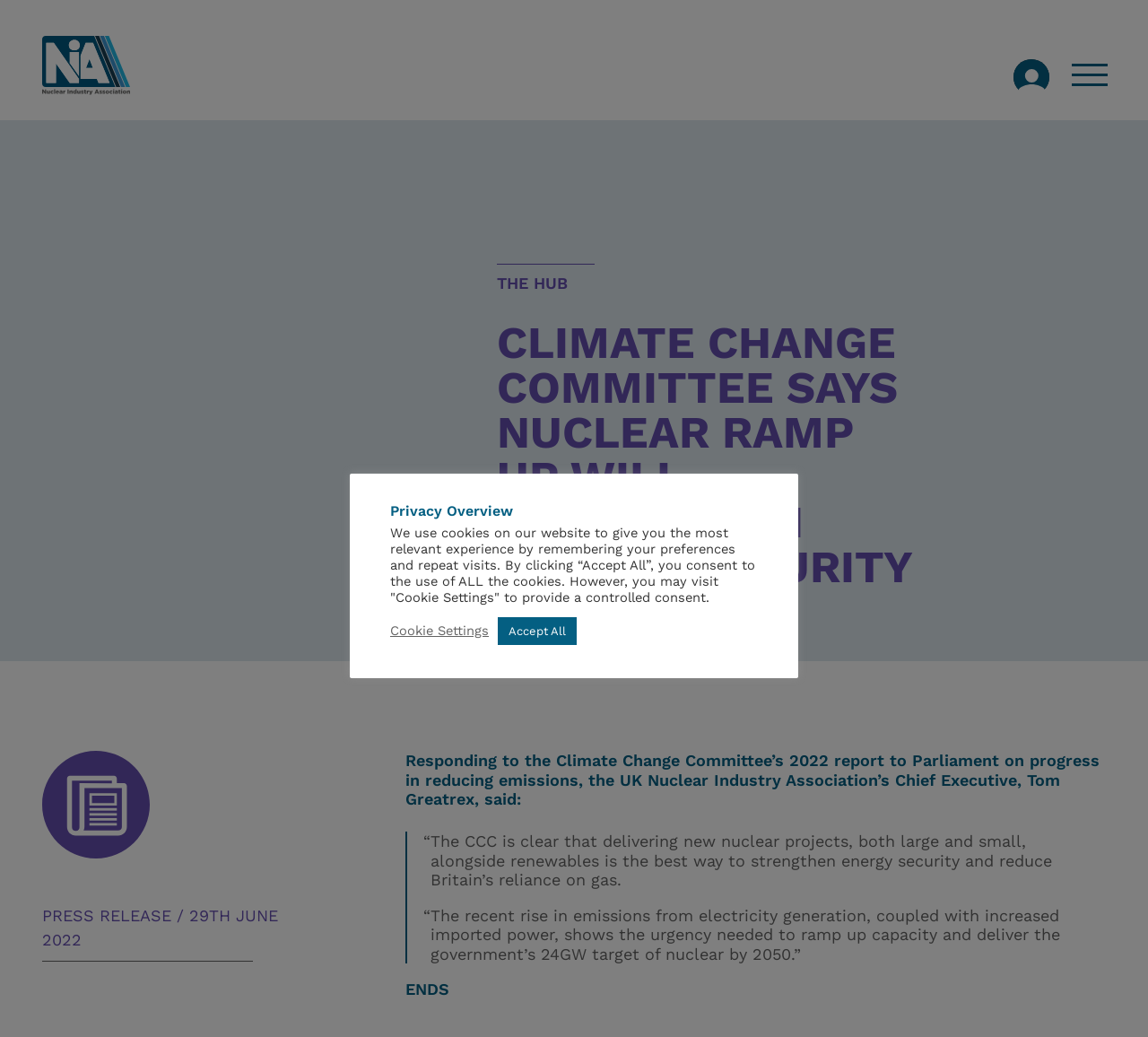Observe the image and answer the following question in detail: What is the target for nuclear capacity by 2050?

I determined the target by reading the blockquote element with the content '“The recent rise in emissions from electricity generation, coupled with increased imported power, shows the urgency needed to ramp up capacity and deliver the government’s 24GW target of nuclear by 2050.”'.